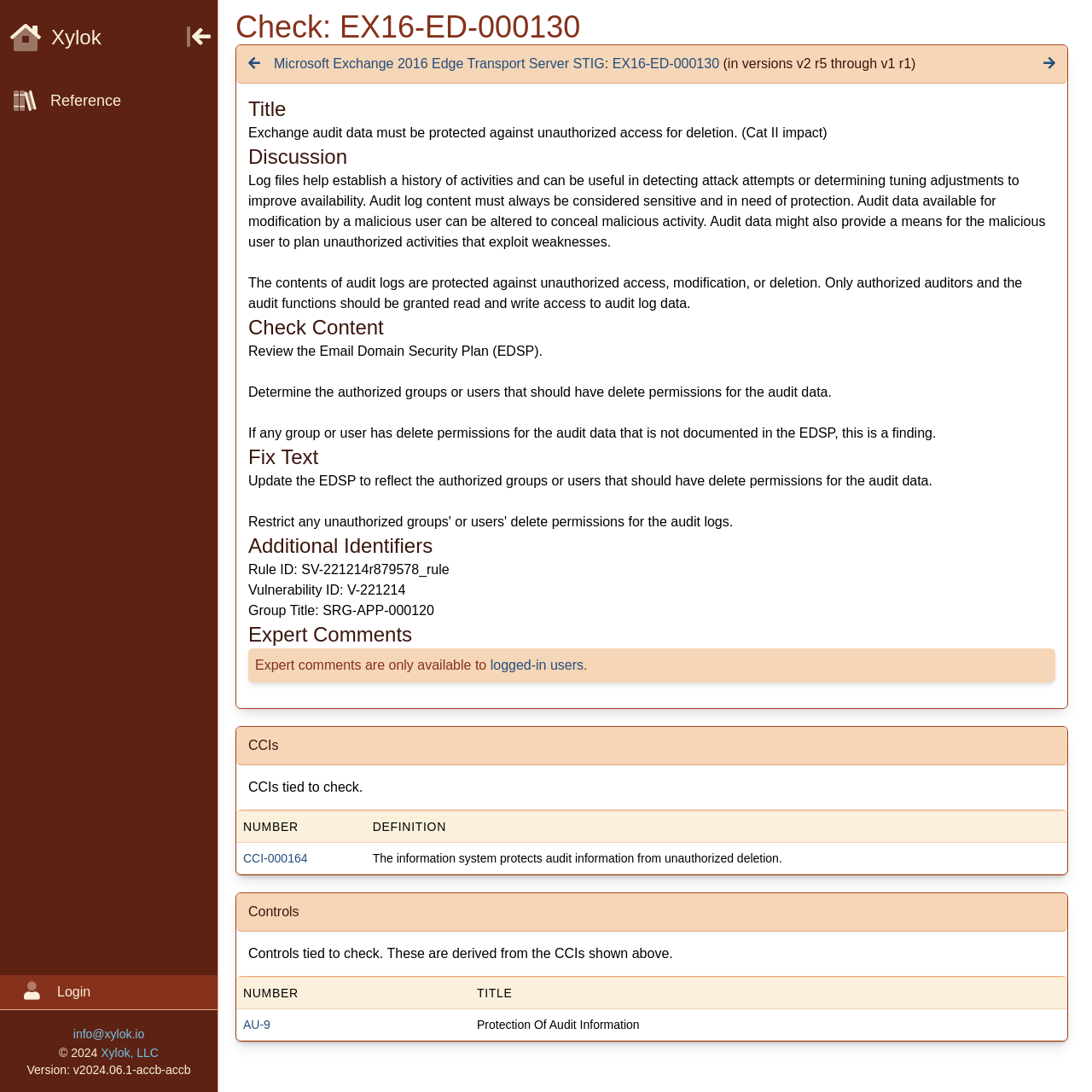Can you find the bounding box coordinates for the element that needs to be clicked to execute this instruction: "Review Email Domain Security Plan"? The coordinates should be given as four float numbers between 0 and 1, i.e., [left, top, right, bottom].

[0.227, 0.315, 0.857, 0.403]